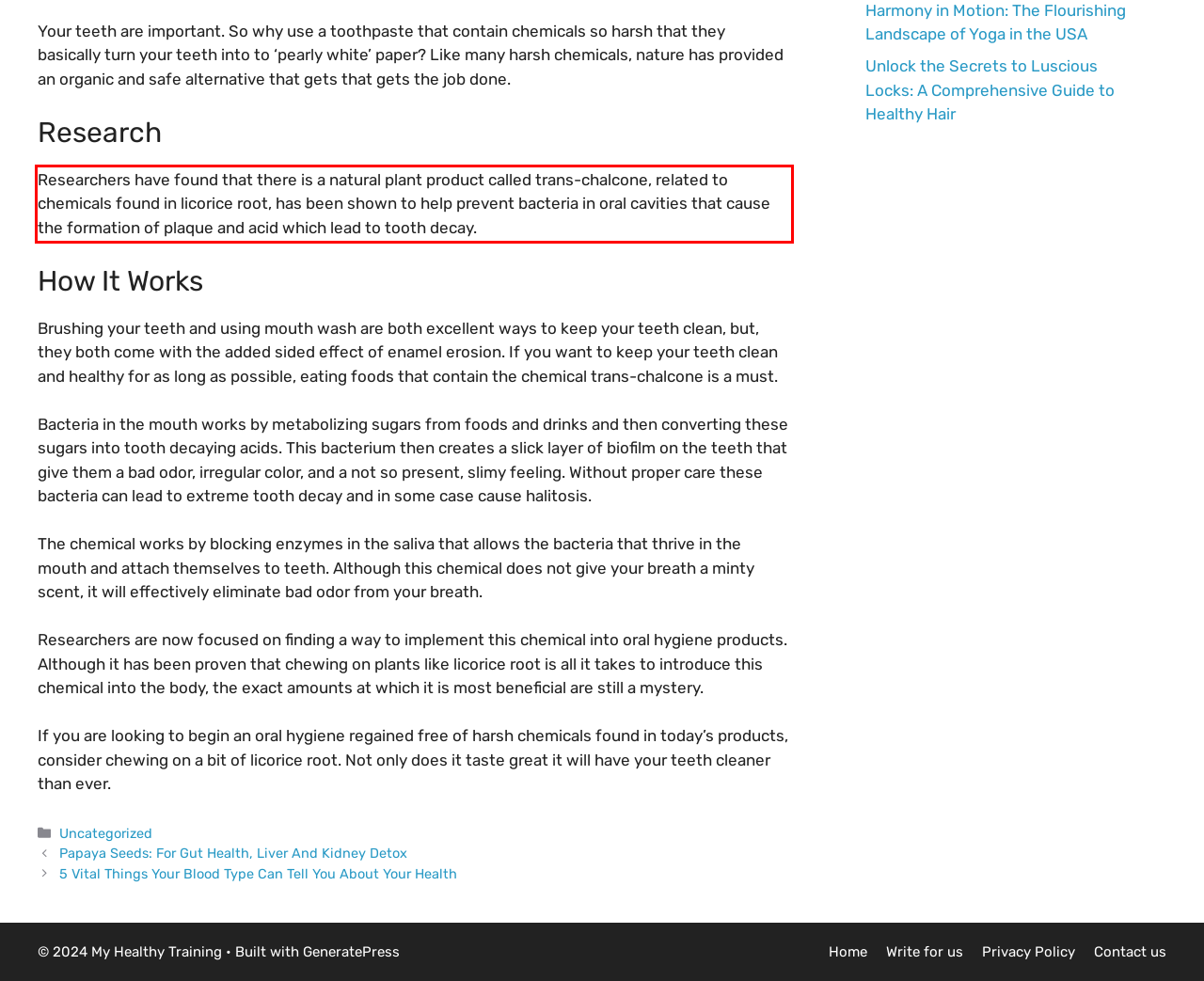Please look at the screenshot provided and find the red bounding box. Extract the text content contained within this bounding box.

Researchers have found that there is a natural plant product called trans-chalcone, related to chemicals found in licorice root, has been shown to help prevent bacteria in oral cavities that cause the formation of plaque and acid which lead to tooth decay.